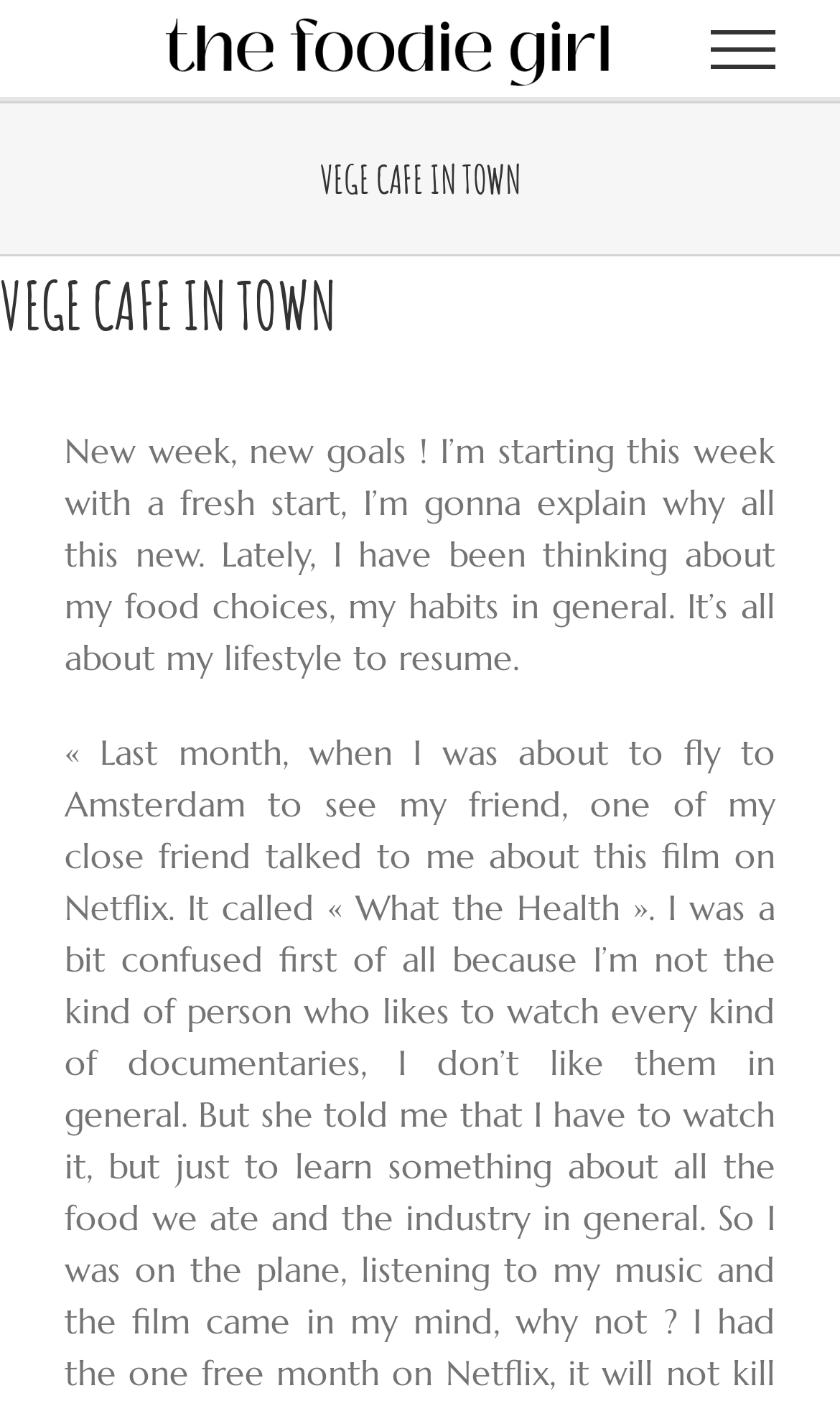What is the purpose of the link at the top right corner?
Using the information from the image, provide a comprehensive answer to the question.

The link at the top right corner is labeled 'Afficher/masquer le menu', which means it is used to show or hide the menu on the webpage.